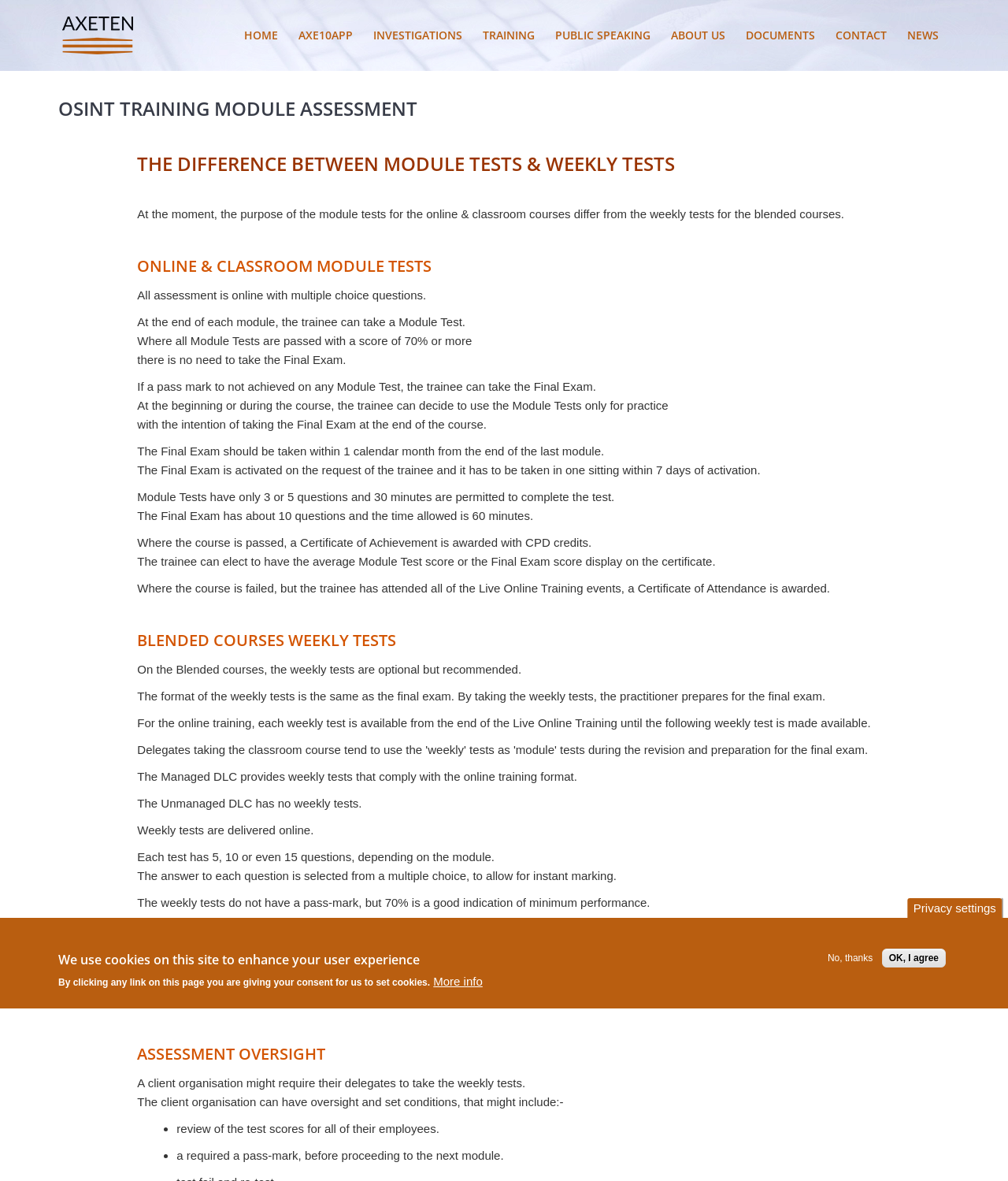Carefully examine the image and provide an in-depth answer to the question: What is the format of the weekly tests?

The webpage explains that 'The format of the weekly tests is the same as the final exam. By taking the weekly tests, the practitioner prepares for the final exam', and later mentions that 'The answer to each question is selected from a multiple choice, to allow for instant marking', indicating that the weekly tests are in multiple choice format.